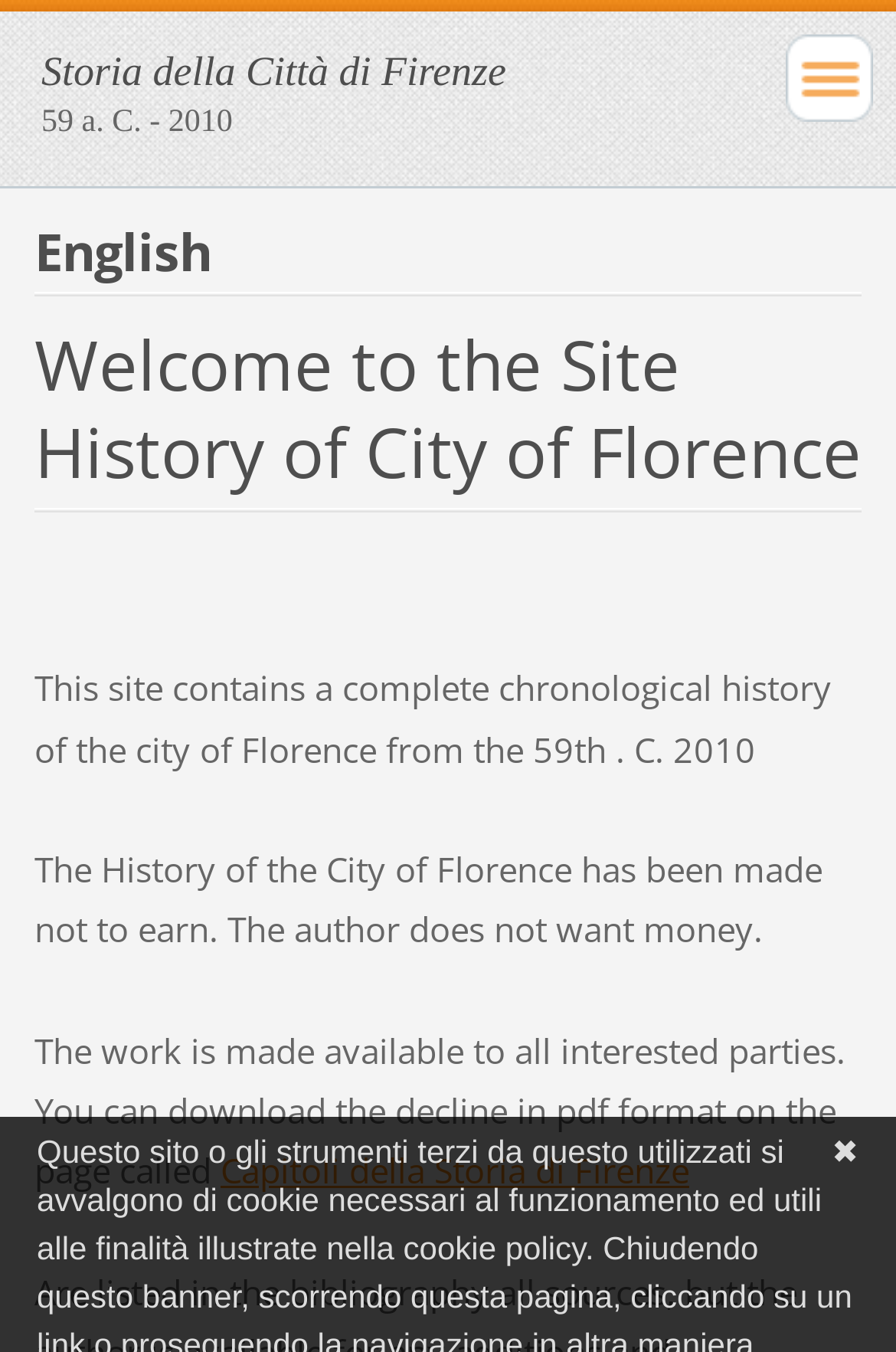What is the purpose of creating the history of Florence?
Please provide a detailed and comprehensive answer to the question.

The purpose of creating the history of Florence can be inferred from the generic text element 'La Storia della Città di Firenze è stata realizzata non per guadagnare.' which translates to 'The History of the City of Florence has been made not to earn.' This suggests that the author's intention was not to make a profit from the creation of the history.